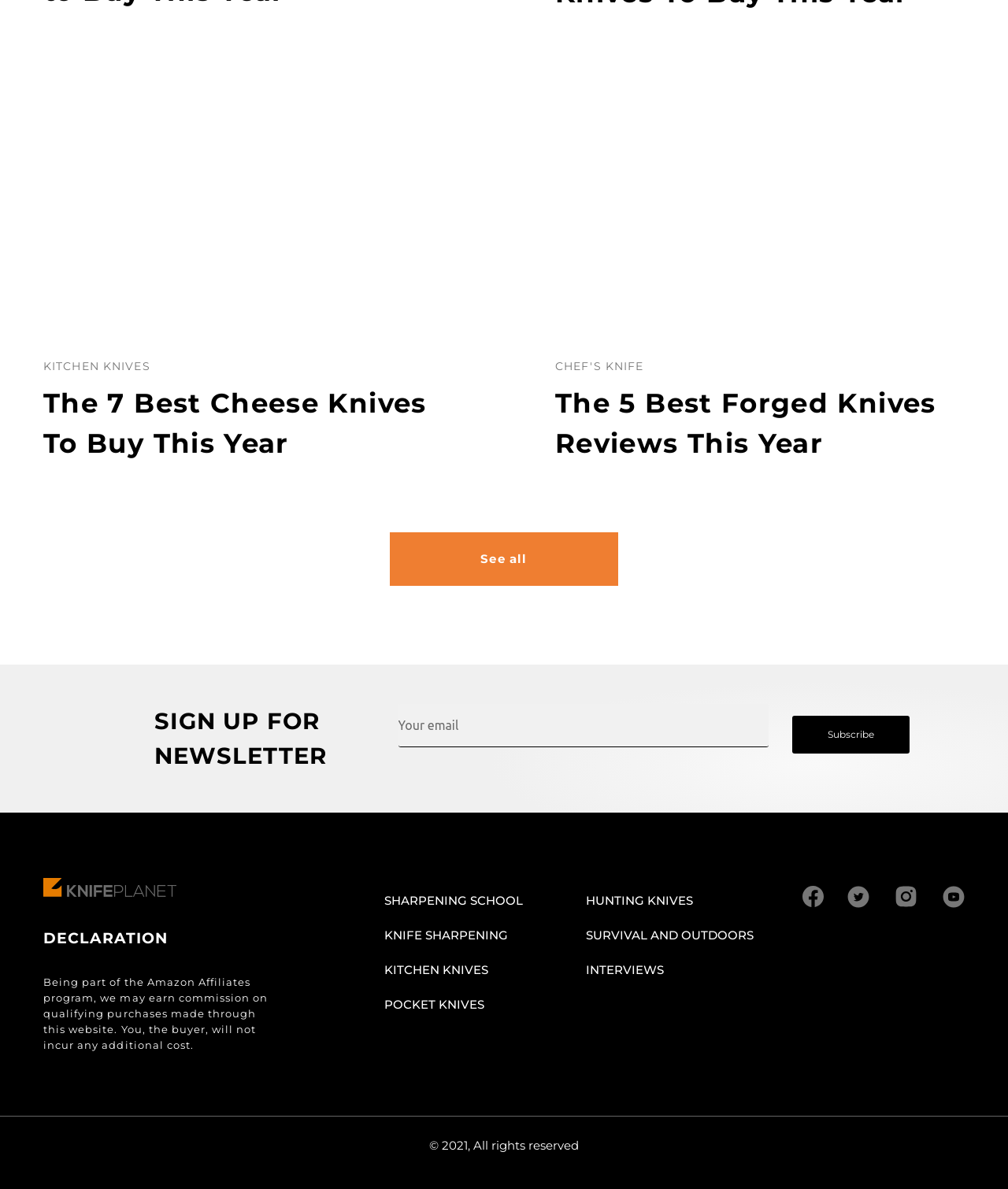Pinpoint the bounding box coordinates of the clickable element needed to complete the instruction: "View the logo". The coordinates should be provided as four float numbers between 0 and 1: [left, top, right, bottom].

[0.043, 0.738, 0.175, 0.754]